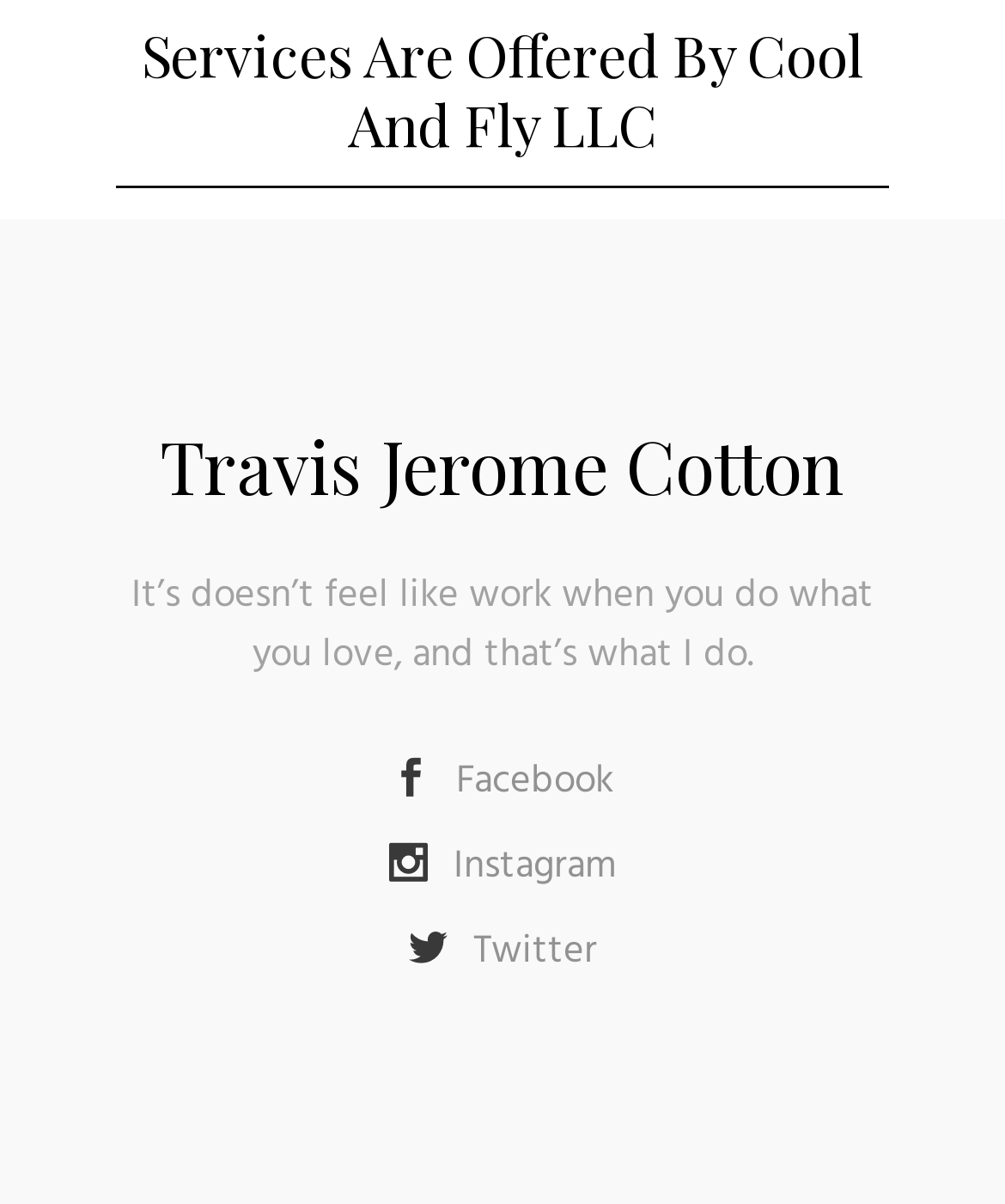Please provide a one-word or short phrase answer to the question:
Is the webpage about a personal profile?

Yes